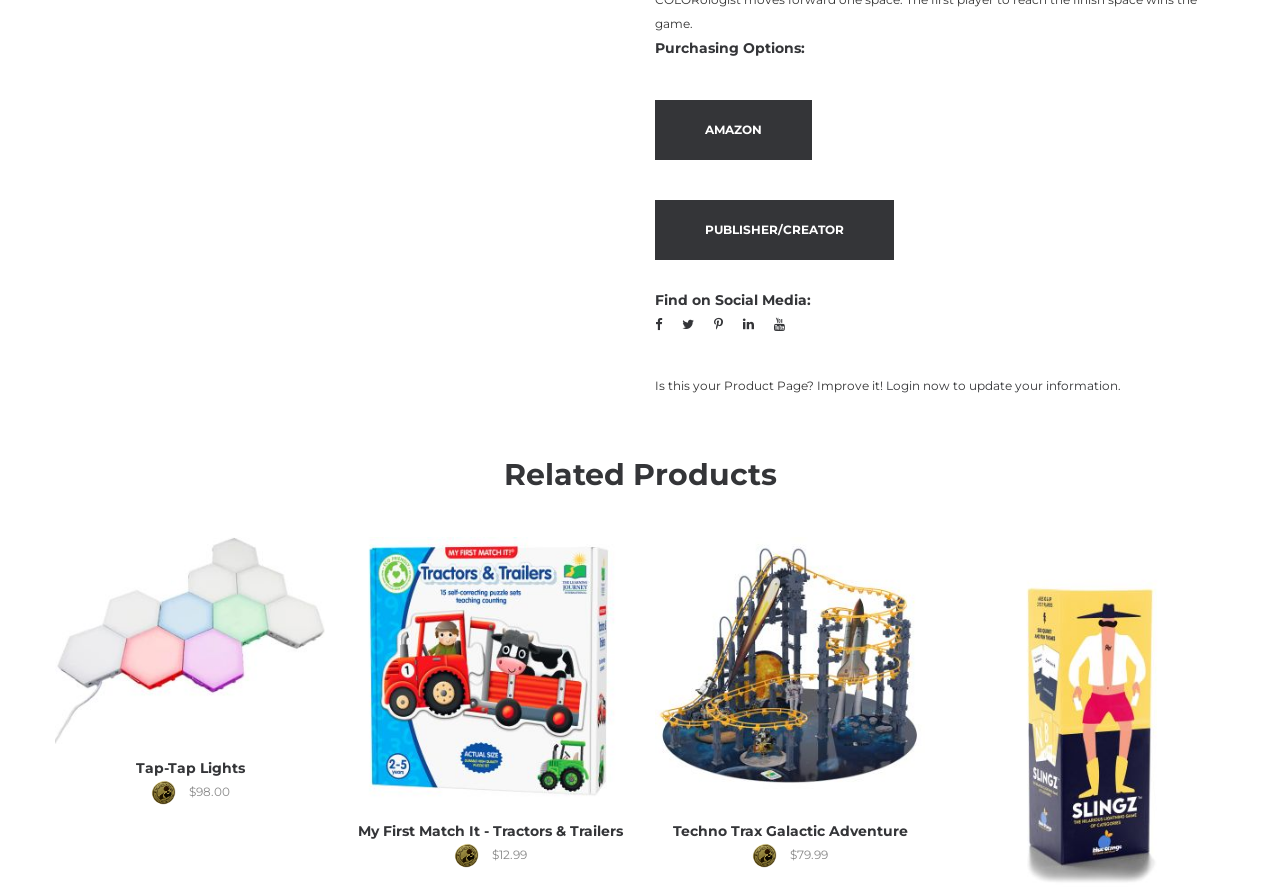Find the bounding box coordinates for the HTML element described as: "About Matt". The coordinates should consist of four float values between 0 and 1, i.e., [left, top, right, bottom].

None